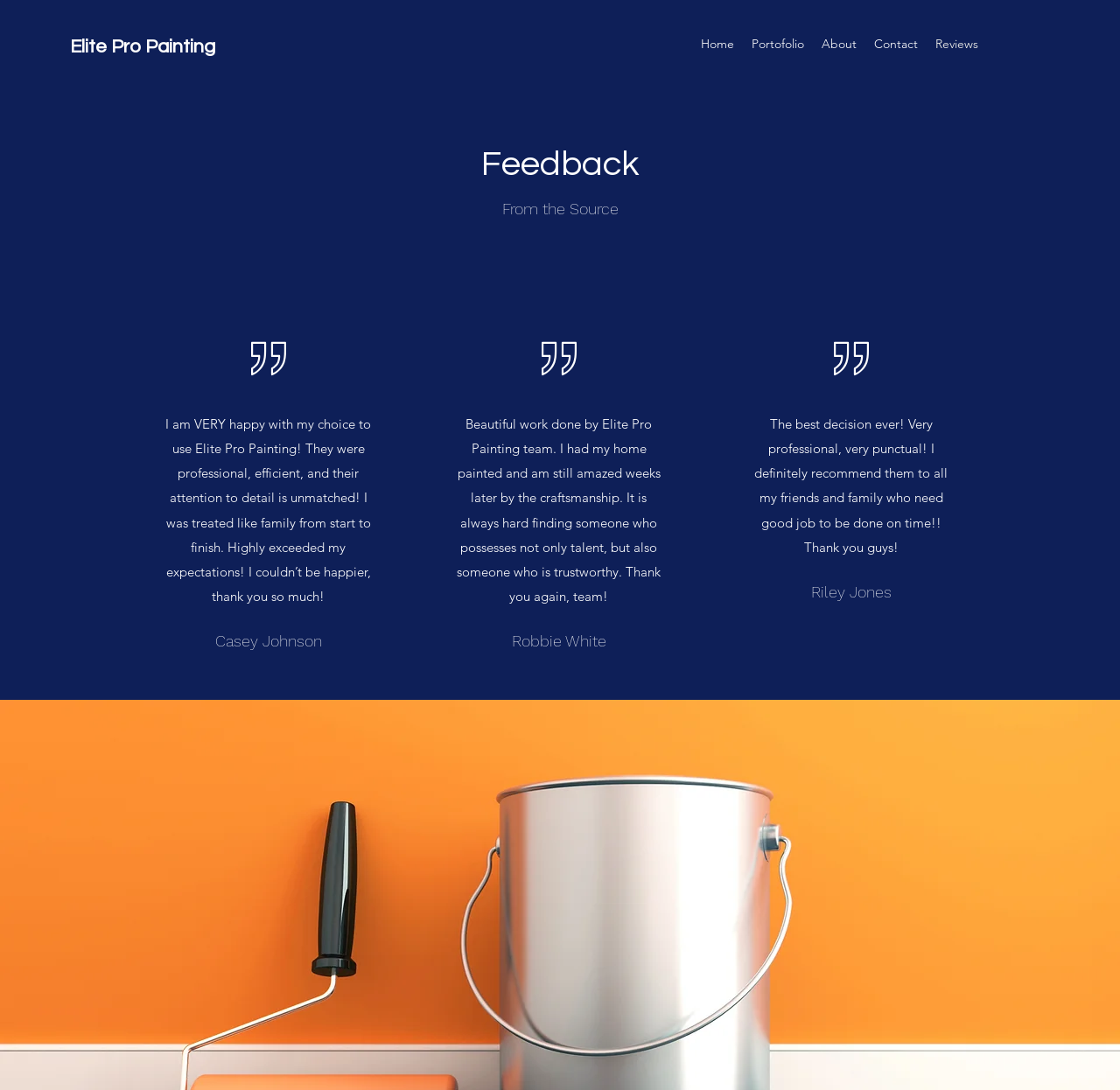Please answer the following query using a single word or phrase: 
What is the main topic of this webpage?

Reviews